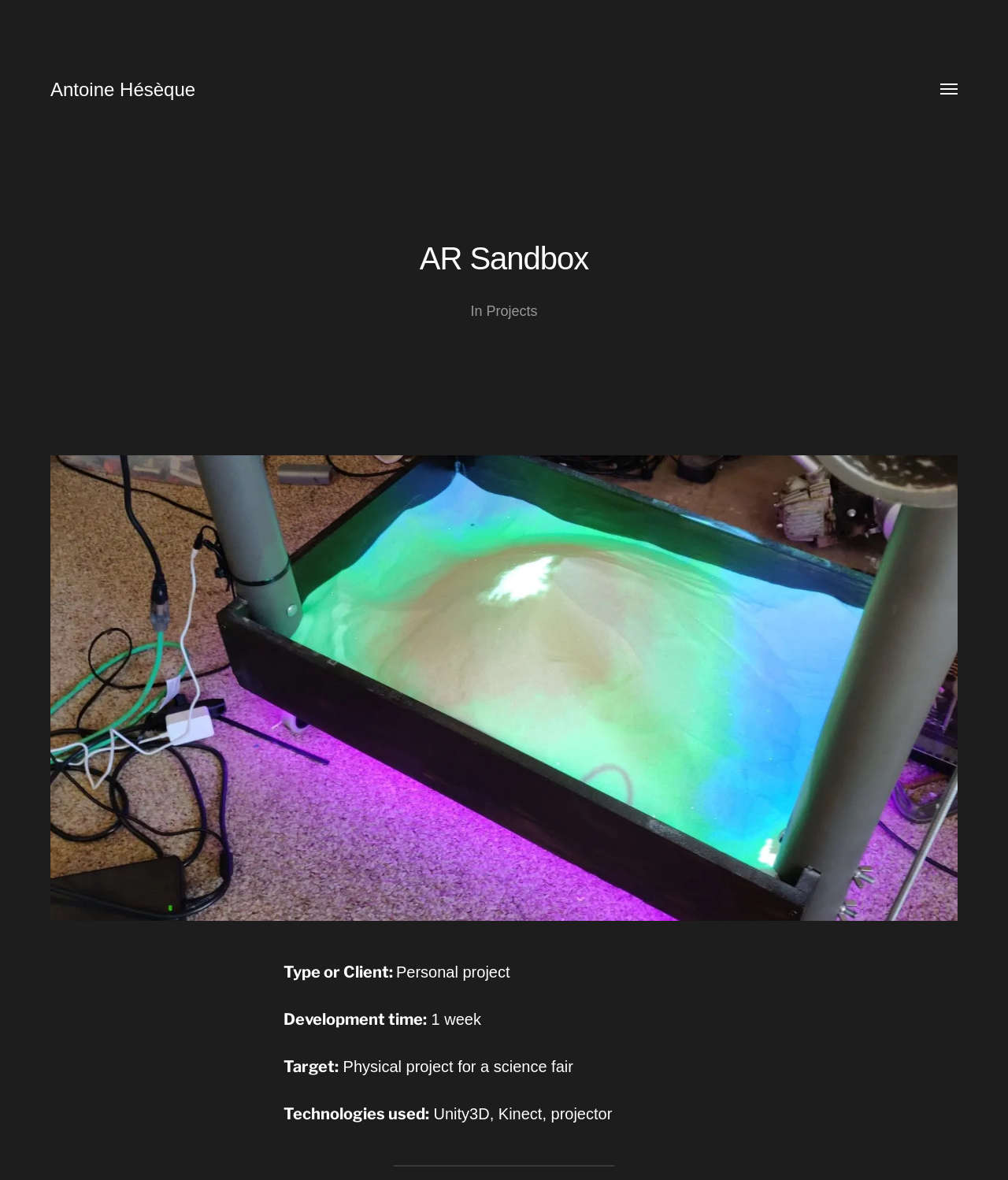Identify the bounding box for the UI element that is described as follows: "Toggle menu".

[0.911, 0.066, 0.95, 0.086]